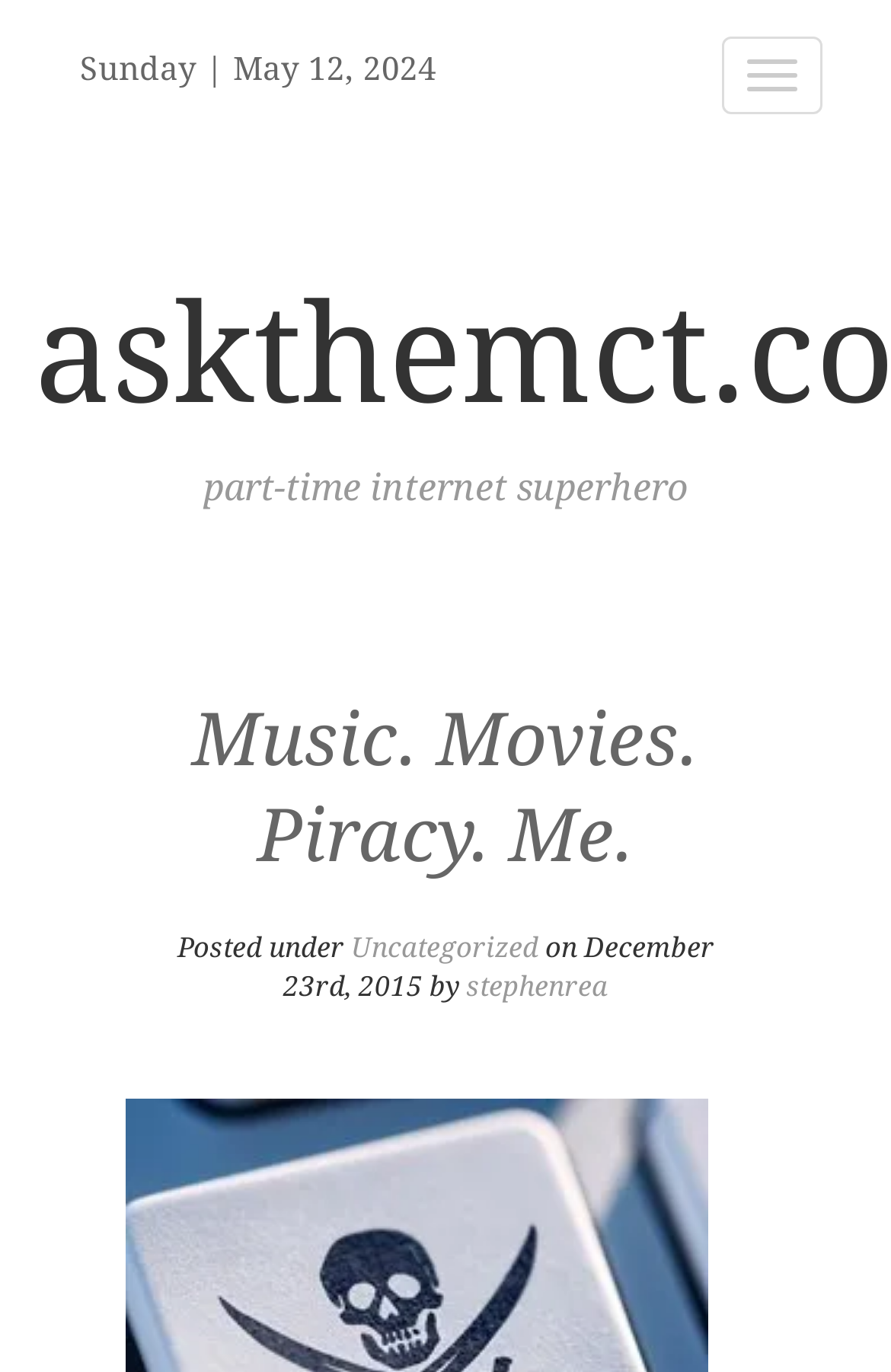What is the category of the latest article?
Using the details from the image, give an elaborate explanation to answer the question.

I found the category by looking at the text 'Posted under' followed by the link 'Uncategorized', which indicates the category of the latest article.